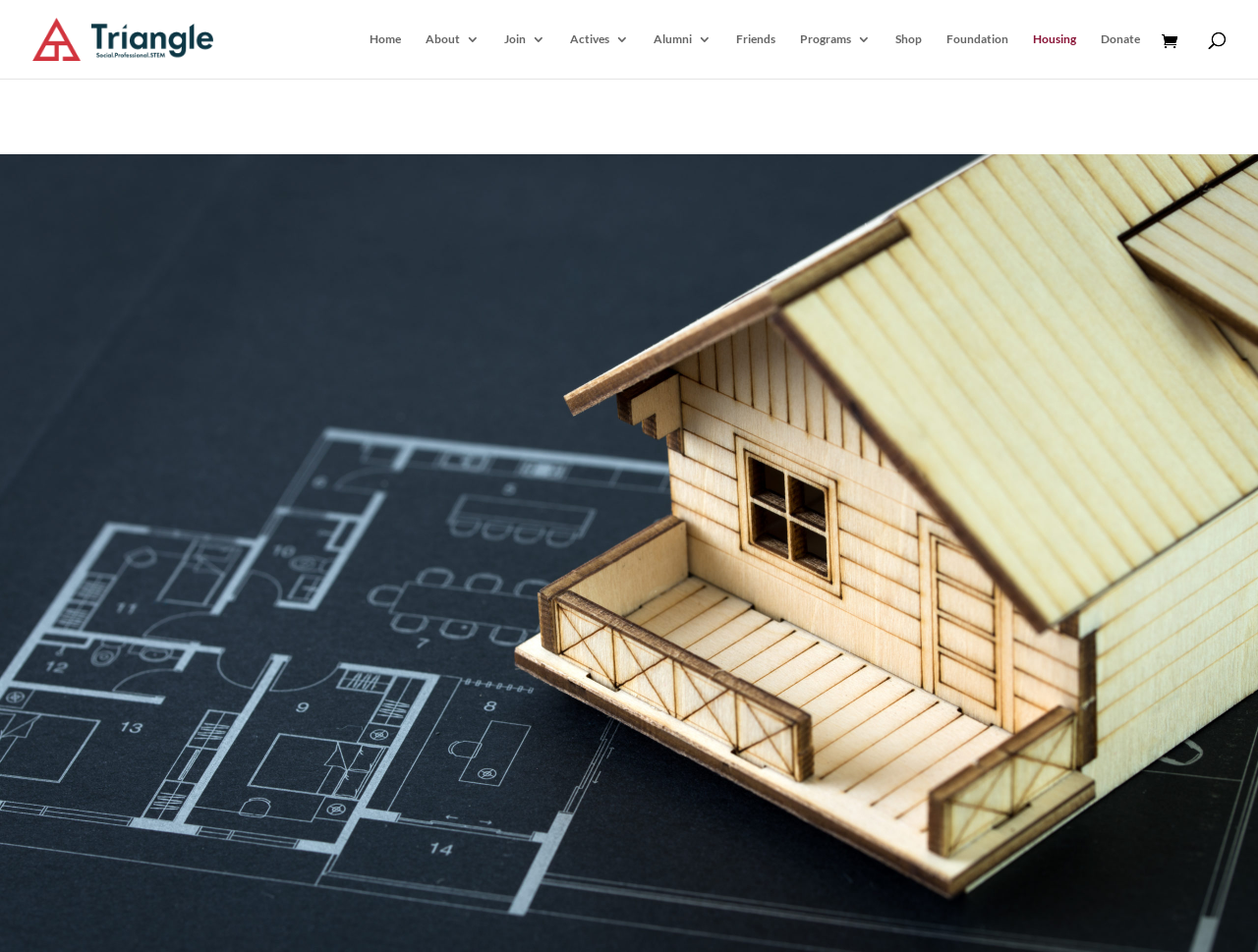Select the bounding box coordinates of the element I need to click to carry out the following instruction: "explore housing options".

[0.821, 0.034, 0.855, 0.083]